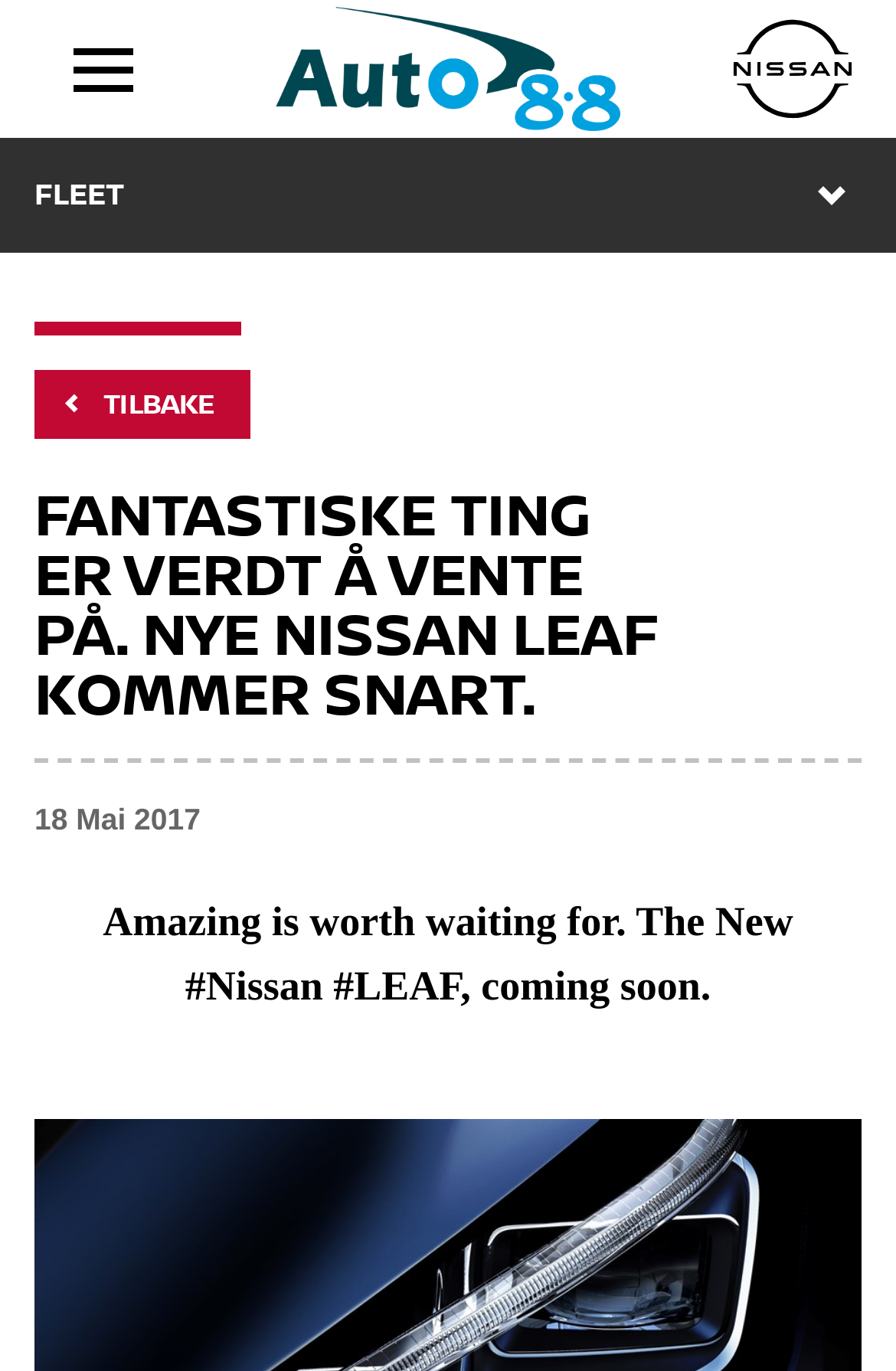Based on the image, give a detailed response to the question: What is the brand of the car mentioned?

The webpage mentions 'Nye Nissan LEAF kommer snart' which translates to 'The new Nissan LEAF is coming soon', indicating that the brand of the car mentioned is Nissan.